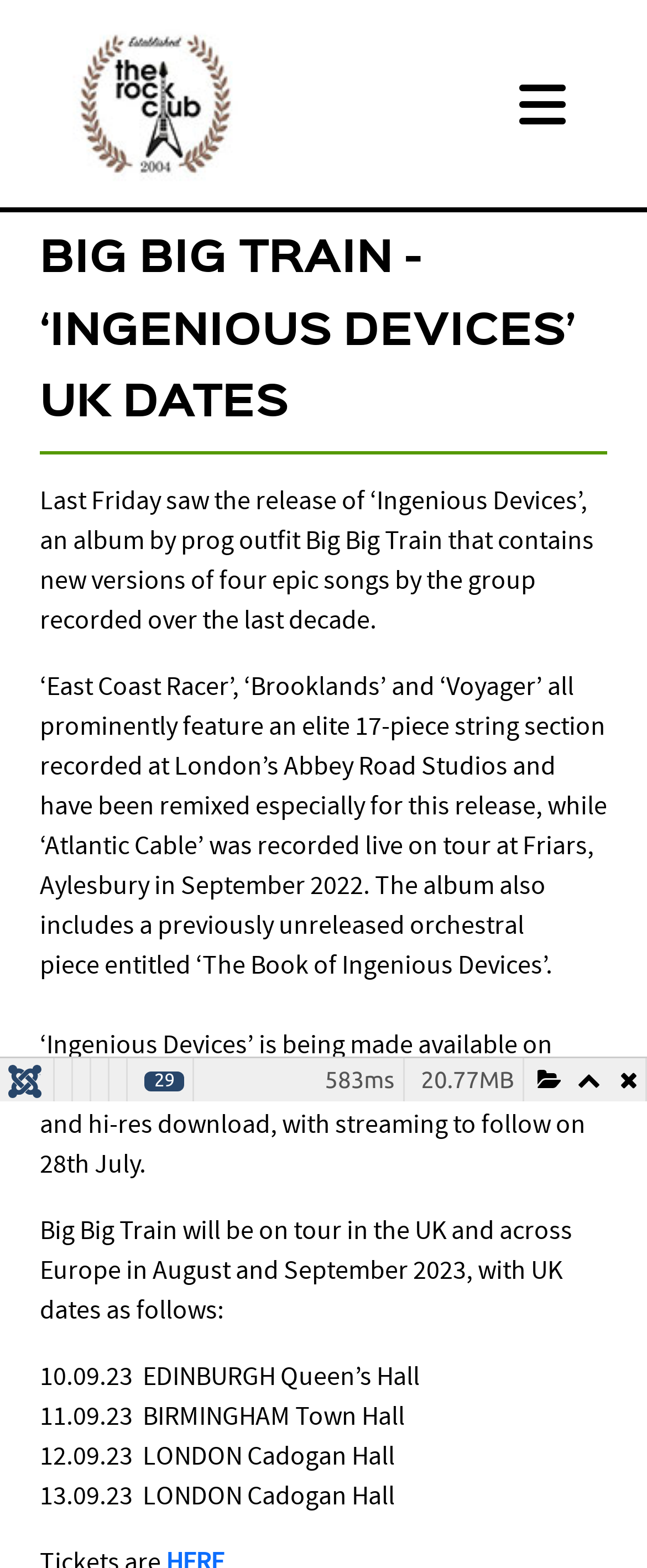Please specify the bounding box coordinates of the clickable region to carry out the following instruction: "View the second date of Big Big Train's UK tour". The coordinates should be four float numbers between 0 and 1, in the format [left, top, right, bottom].

[0.062, 0.893, 0.626, 0.914]